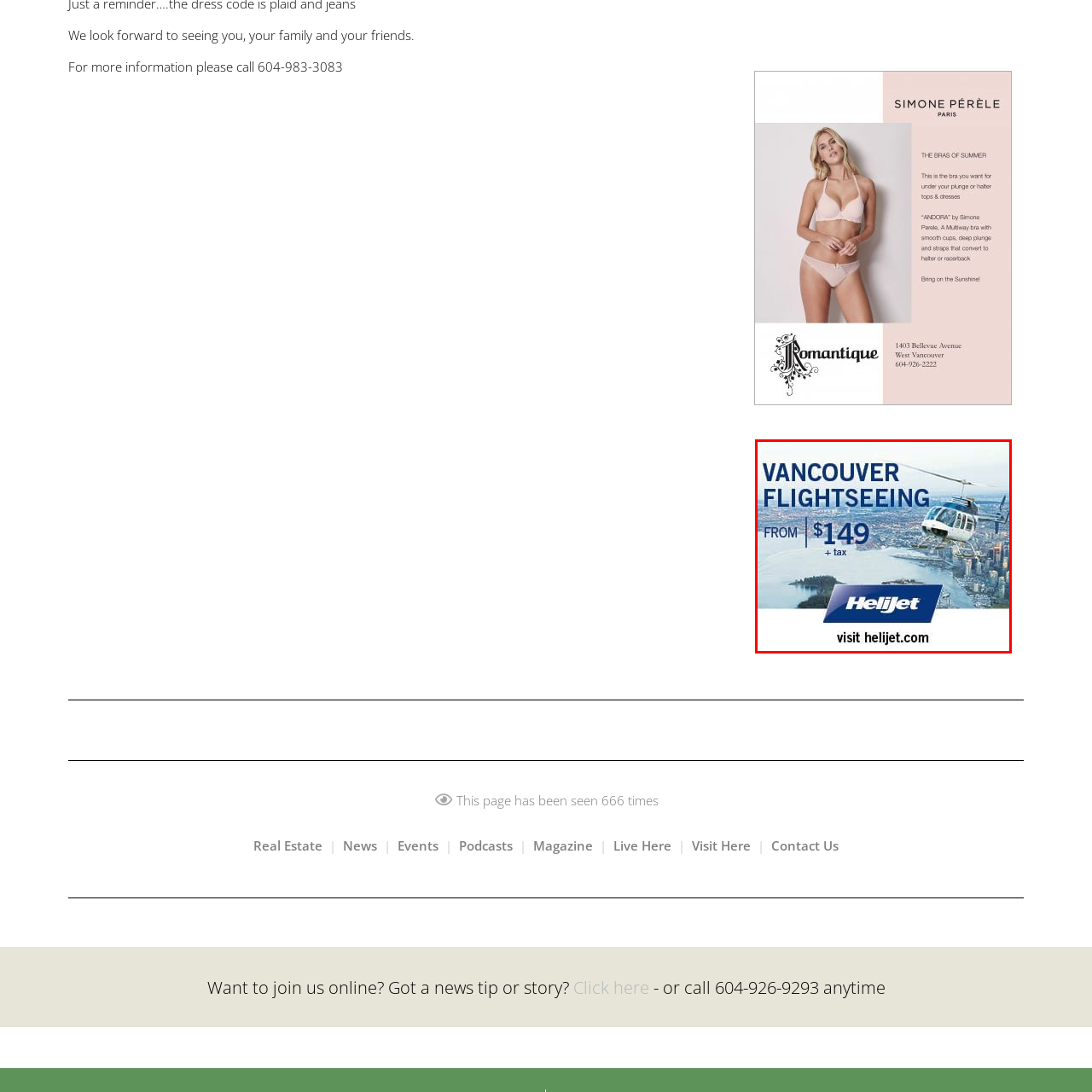What is the website to book the Vancouver Flightseeing experience?
Focus on the image section enclosed by the red bounding box and answer the question thoroughly.

The website to book the Vancouver Flightseeing experience can be found in the lower right corner of the advertisement, where it says 'visit helijet.com', directing potential customers to learn more or book their flight.